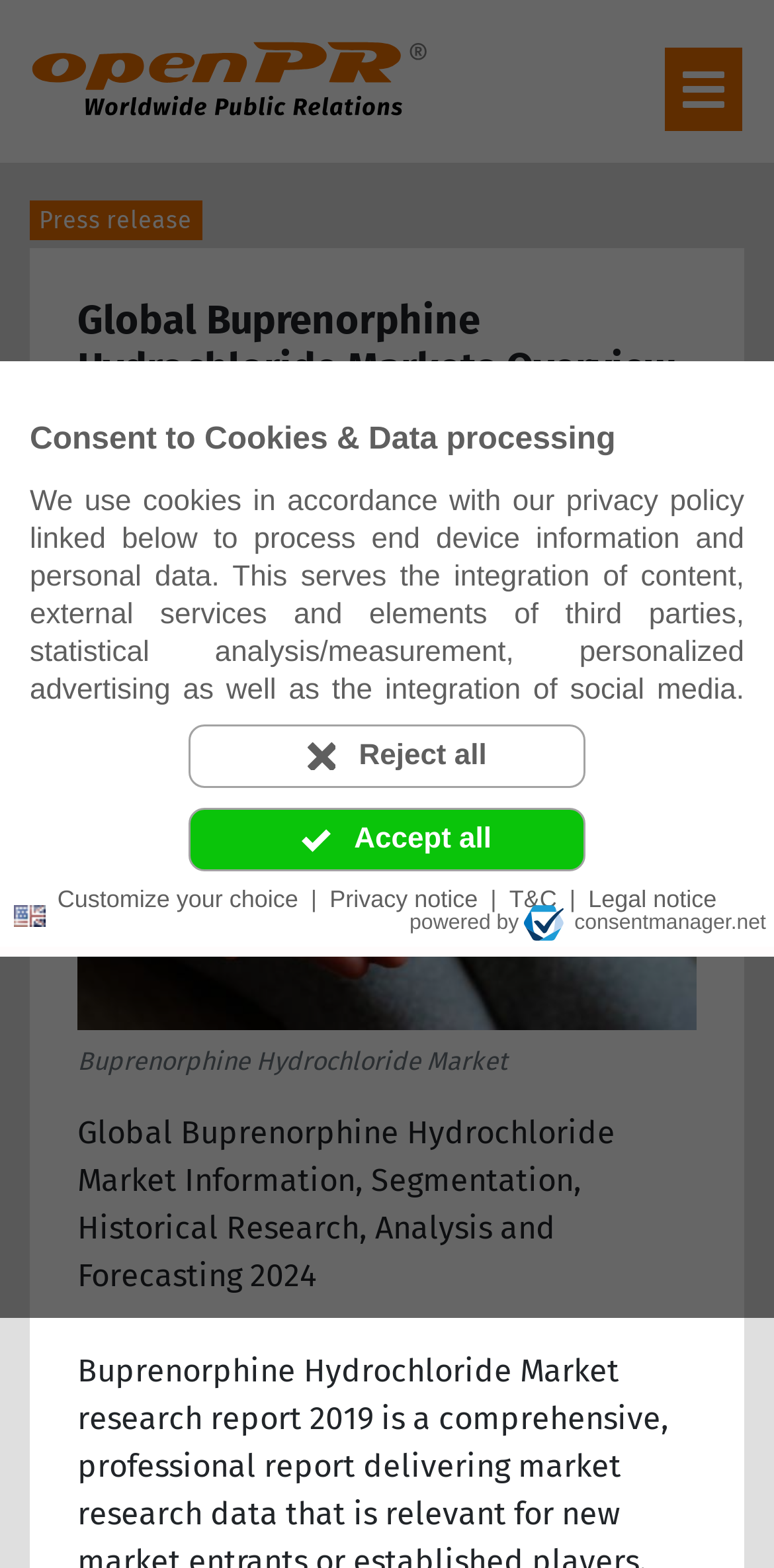Please identify the bounding box coordinates of the region to click in order to complete the task: "Click the 'Language: en' button". The coordinates must be four float numbers between 0 and 1, specified as [left, top, right, bottom].

[0.008, 0.568, 0.069, 0.6]